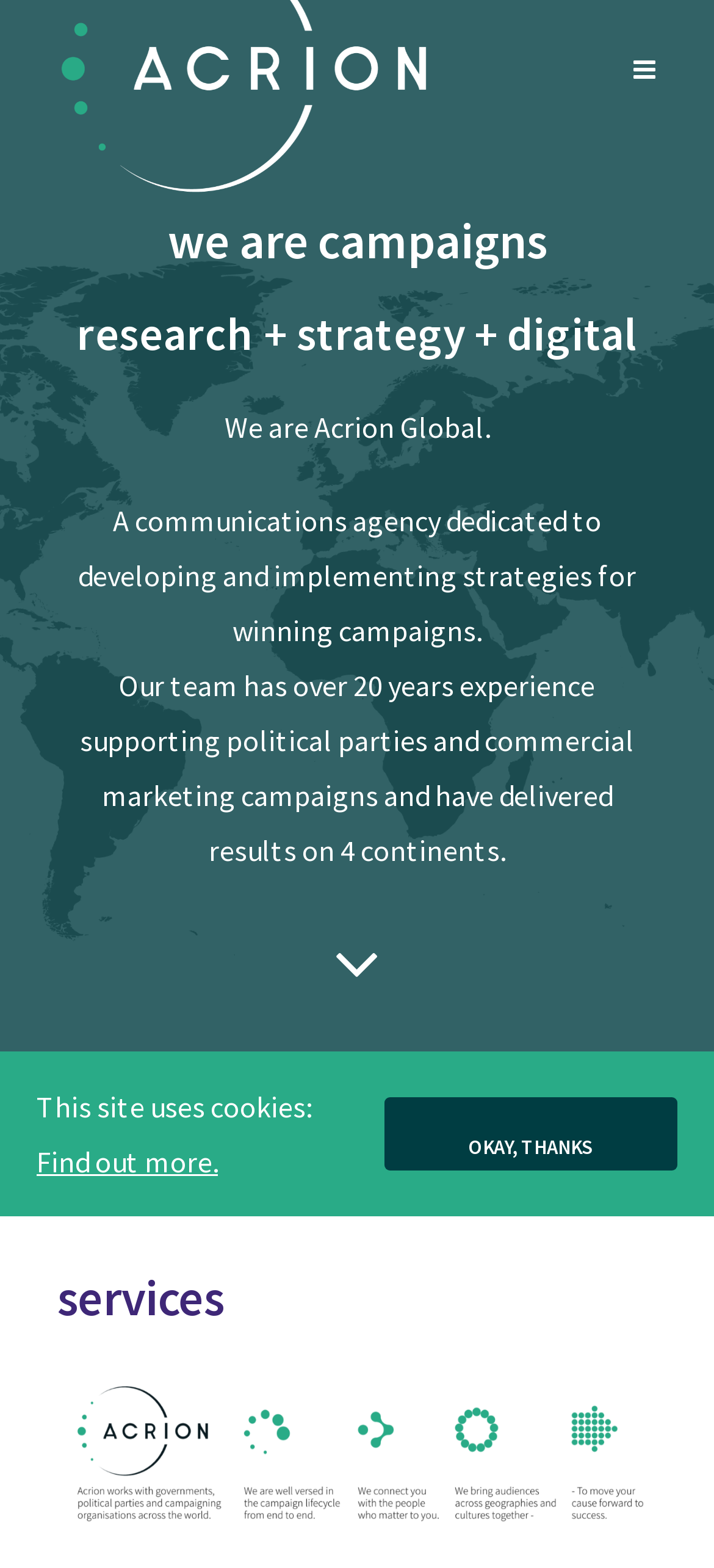Using the webpage screenshot, locate the HTML element that fits the following description and provide its bounding box: "Okay, thanks".

[0.538, 0.7, 0.949, 0.746]